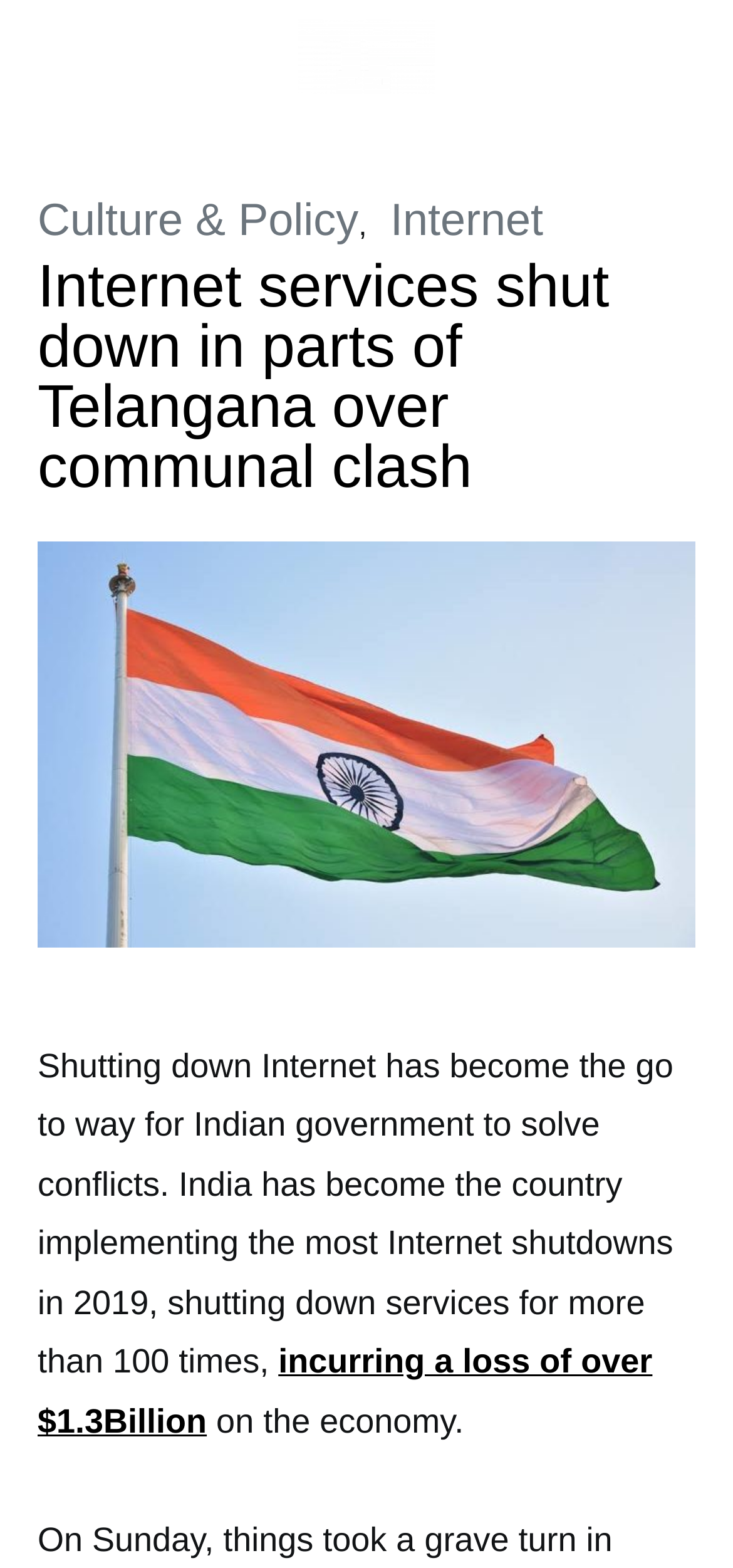Given the description: "Internet", determine the bounding box coordinates of the UI element. The coordinates should be formatted as four float numbers between 0 and 1, [left, top, right, bottom].

[0.532, 0.125, 0.741, 0.157]